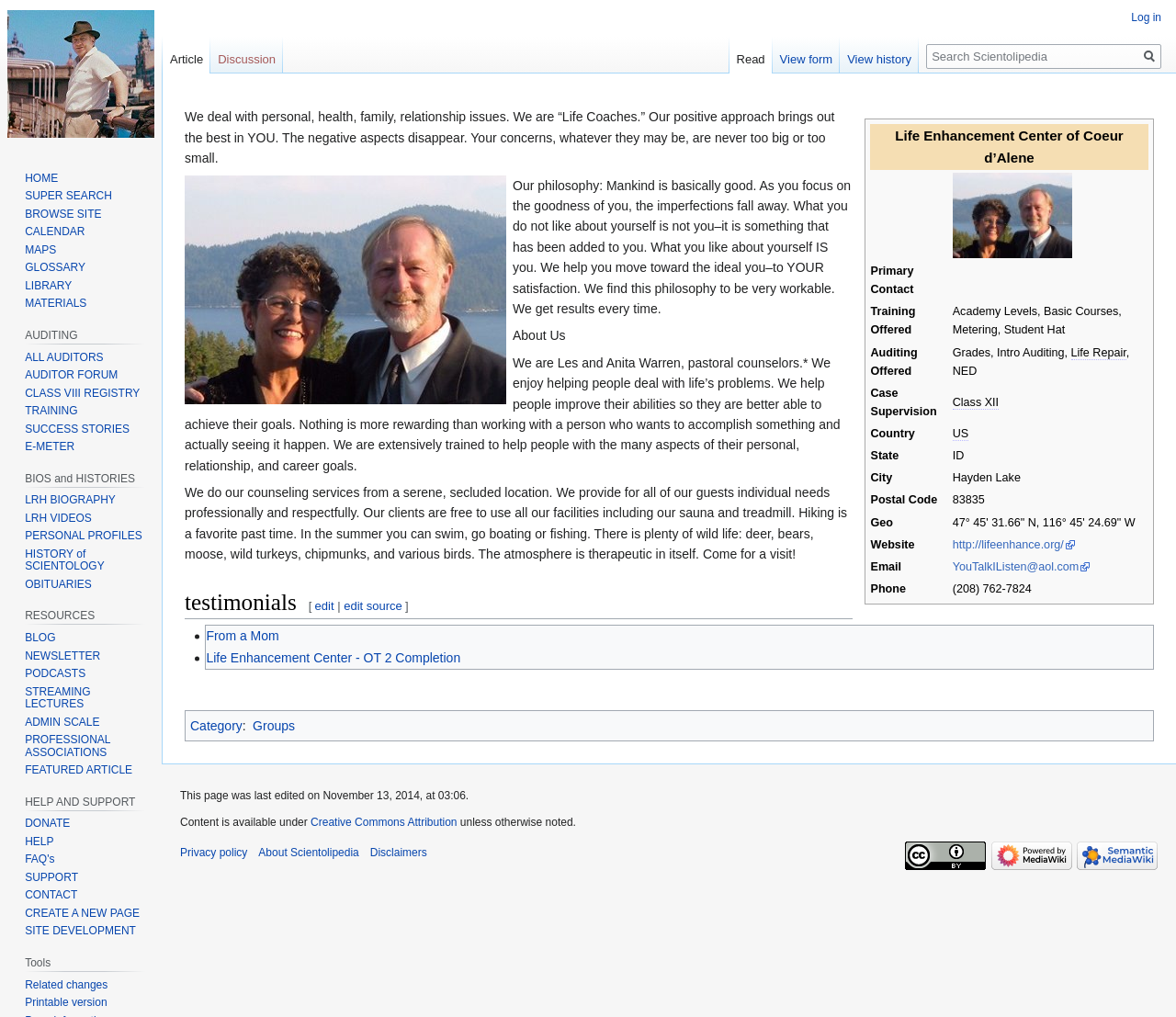Provide the bounding box coordinates for the area that should be clicked to complete the instruction: "Visit website".

[0.81, 0.529, 0.915, 0.542]